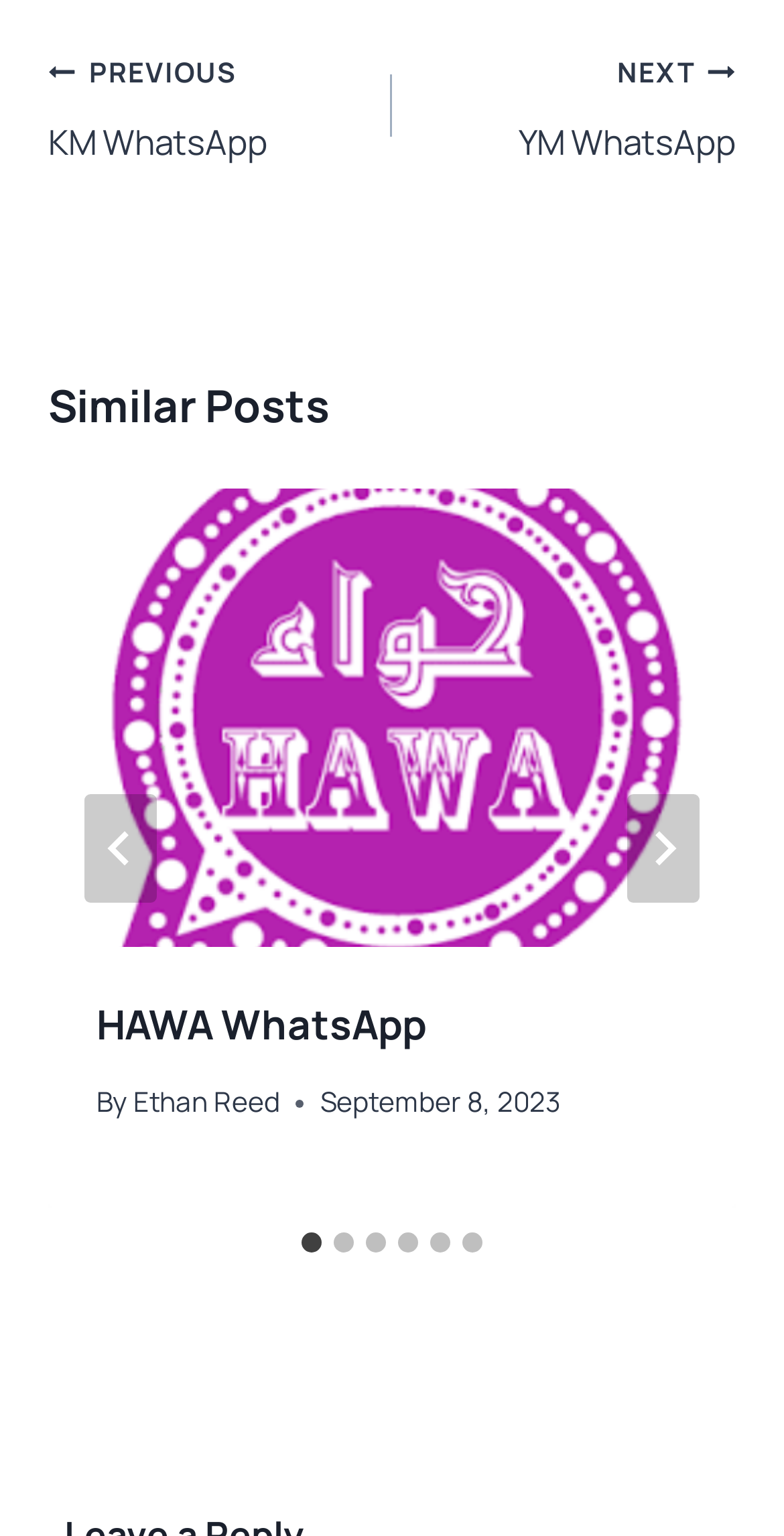Provide the bounding box coordinates for the UI element described in this sentence: "HAWA WhatsApp". The coordinates should be four float values between 0 and 1, i.e., [left, top, right, bottom].

[0.123, 0.649, 0.544, 0.684]